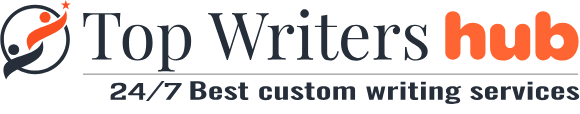Reply to the question with a brief word or phrase: What is the color of the accent in the logo?

Vibrant orange